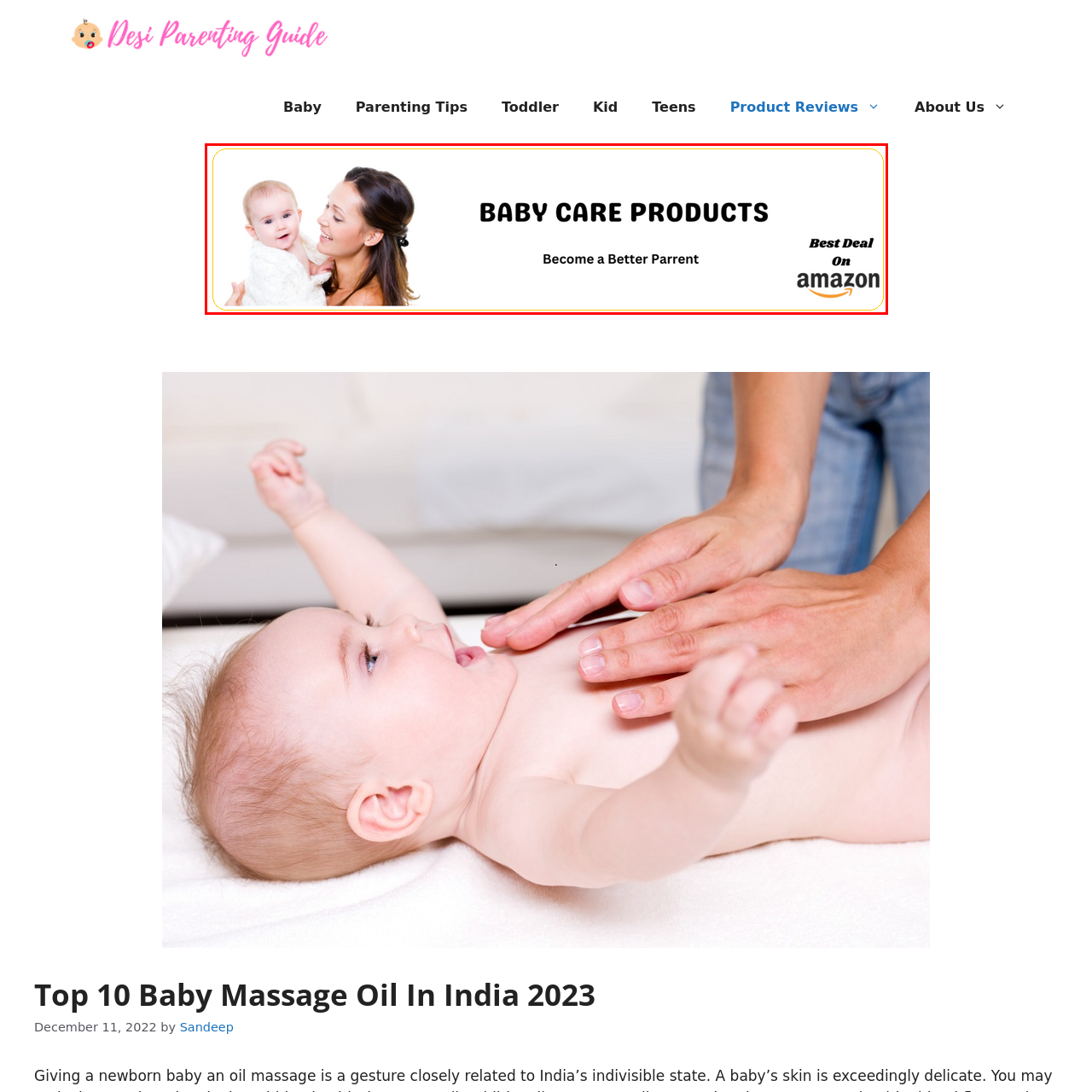Carefully inspect the area of the image highlighted by the red box and deliver a detailed response to the question below, based on your observations: What is the purpose of the 'Best Deal On Amazon' tag?

The 'Best Deal On Amazon' tag is a promotional element that suggests the baby care products featured in the image are available for purchase on Amazon, making it a practical advertisement for parents looking for quality baby care solutions.